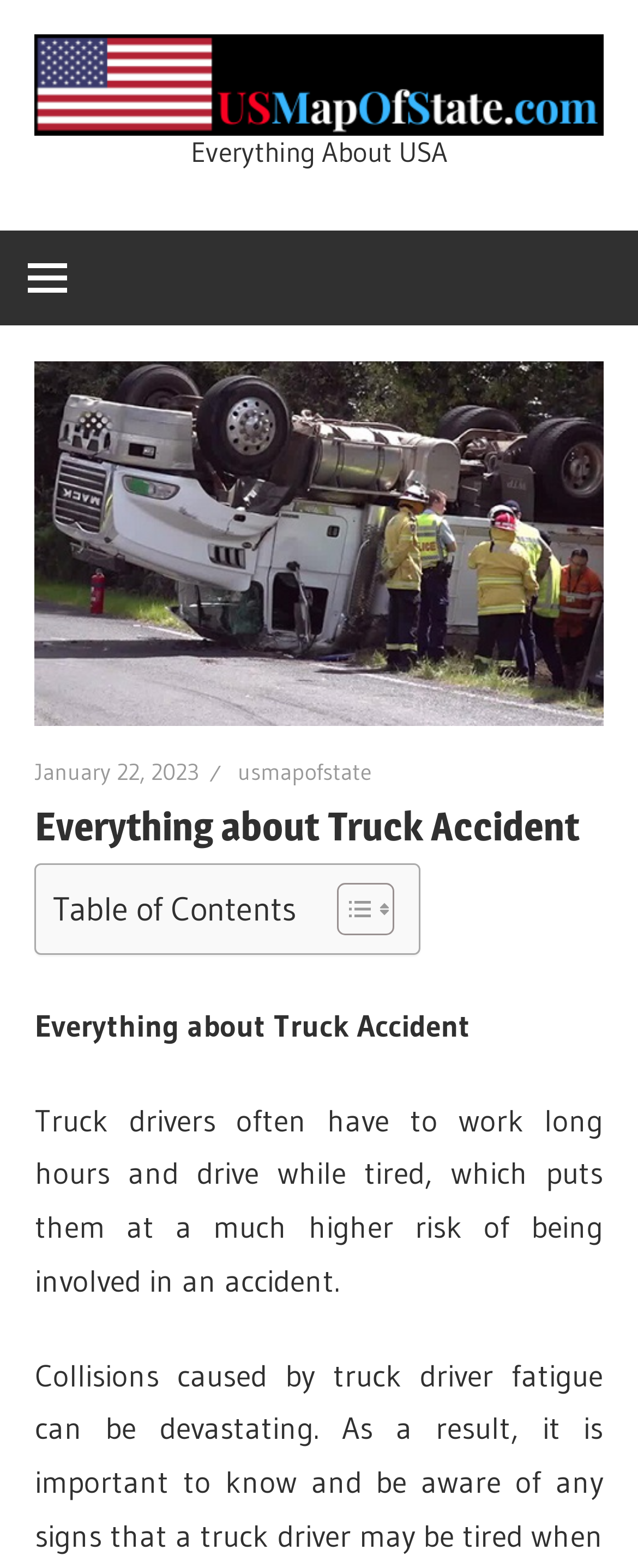Based on what you see in the screenshot, provide a thorough answer to this question: What is the risk factor for truck drivers?

According to the webpage, truck drivers often have to work long hours and drive while tired, which puts them at a much higher risk of being involved in an accident.